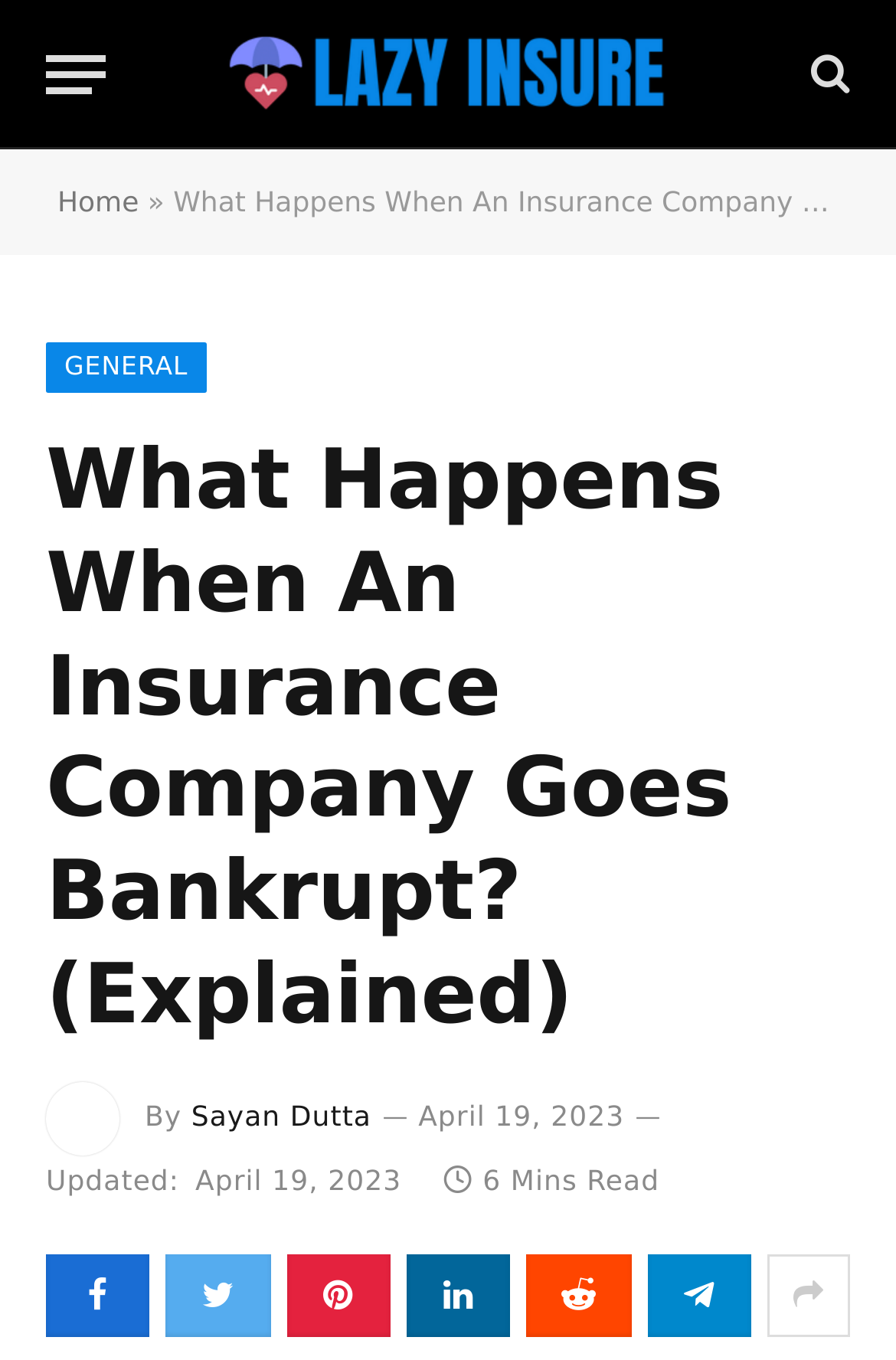Locate the coordinates of the bounding box for the clickable region that fulfills this instruction: "Share the article on social media".

[0.051, 0.922, 0.168, 0.983]